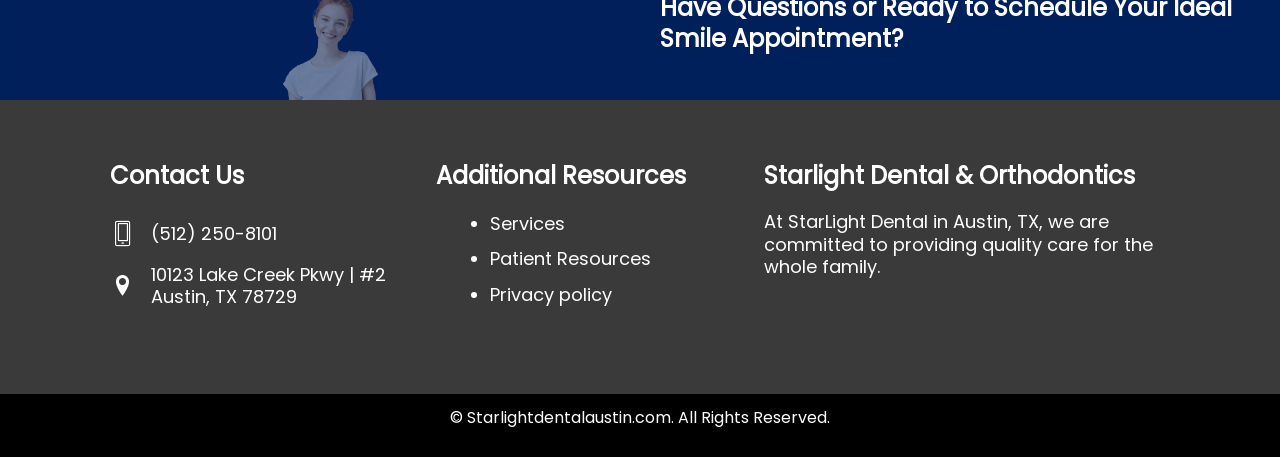Identify the bounding box of the UI component described as: "Privacy policy".

[0.383, 0.616, 0.478, 0.671]